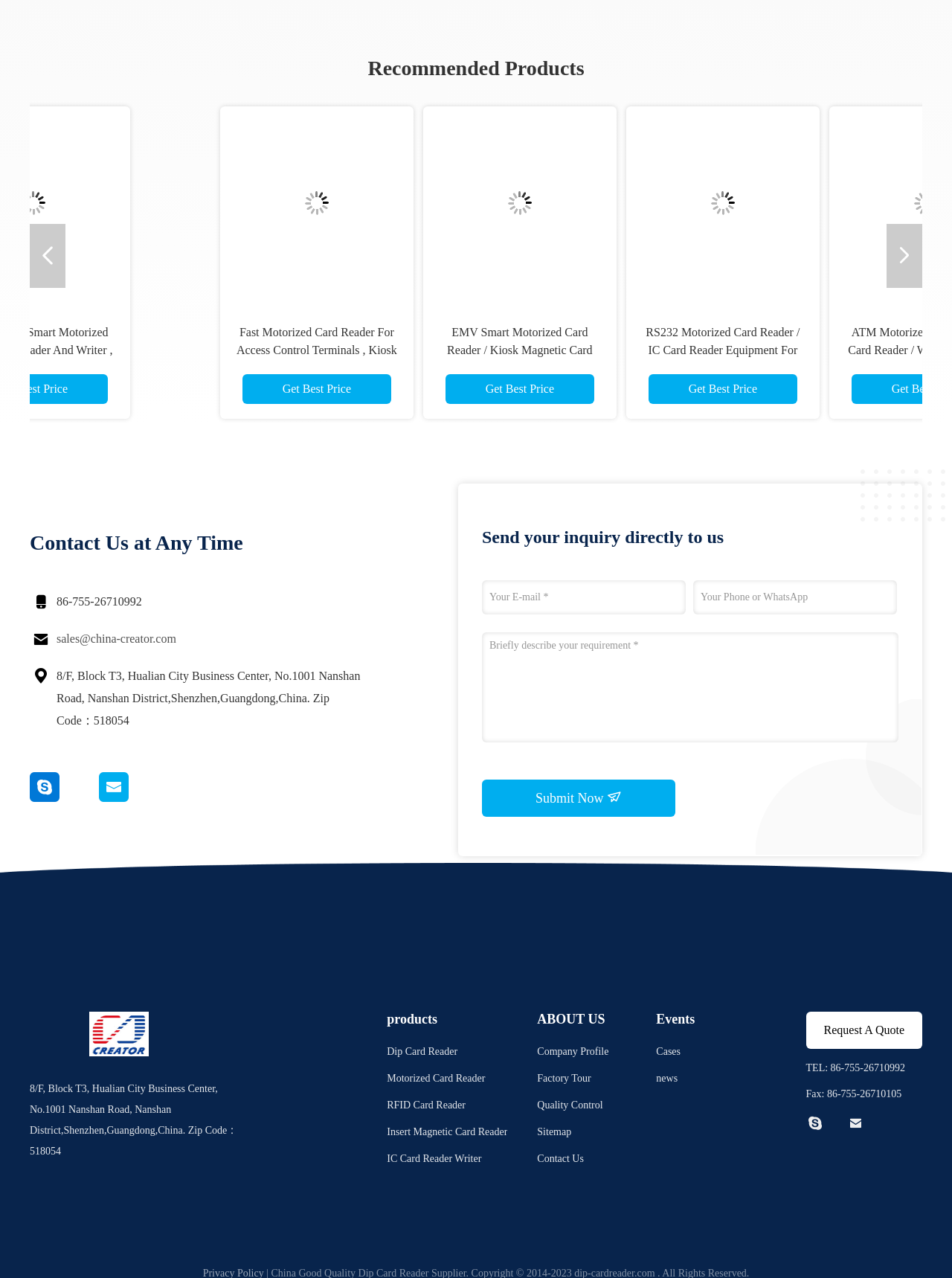With reference to the image, please provide a detailed answer to the following question: What is the phone number to contact?

I found the phone number to contact on the webpage, which is displayed as 'TEL: 86-755-26710992'.